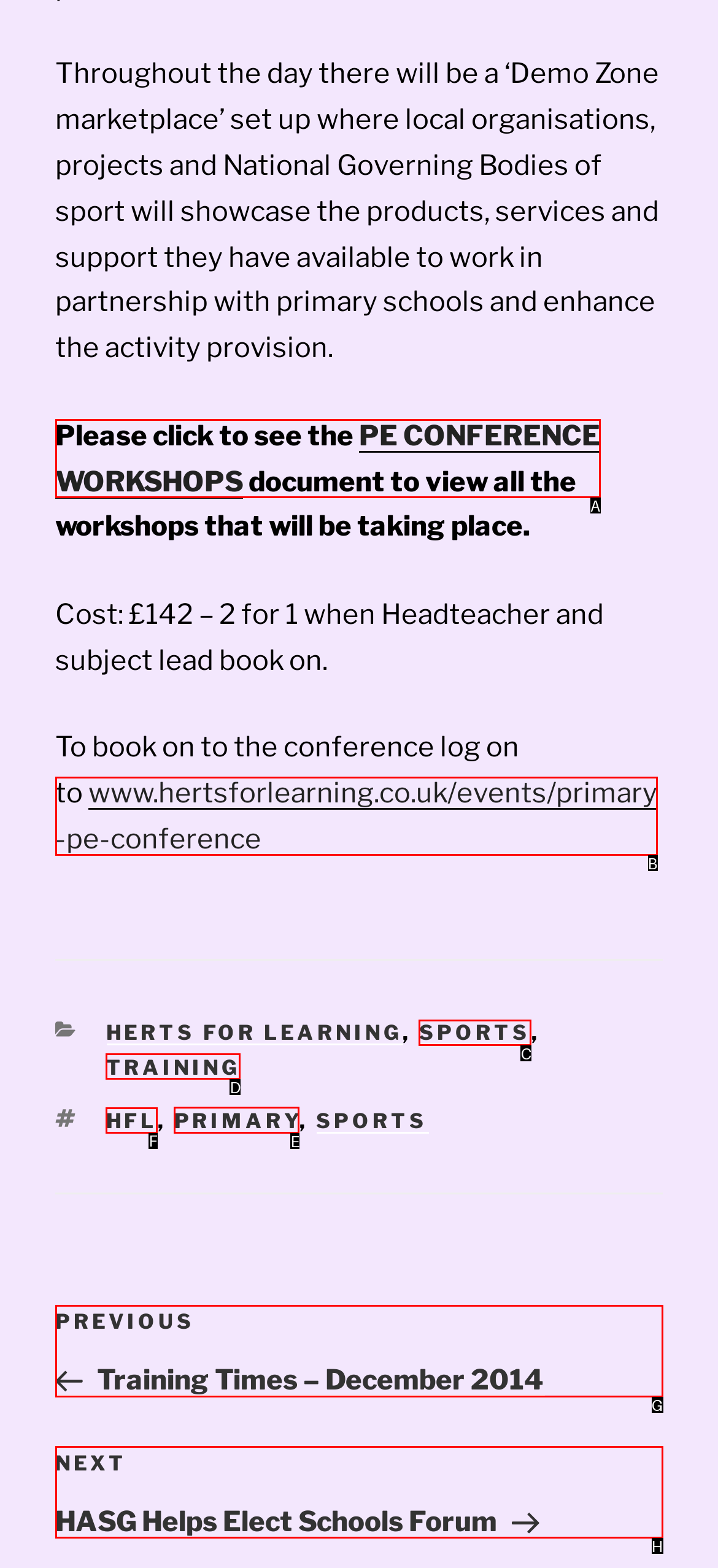Identify which HTML element should be clicked to fulfill this instruction: click the link to view PRIMARY Reply with the correct option's letter.

E